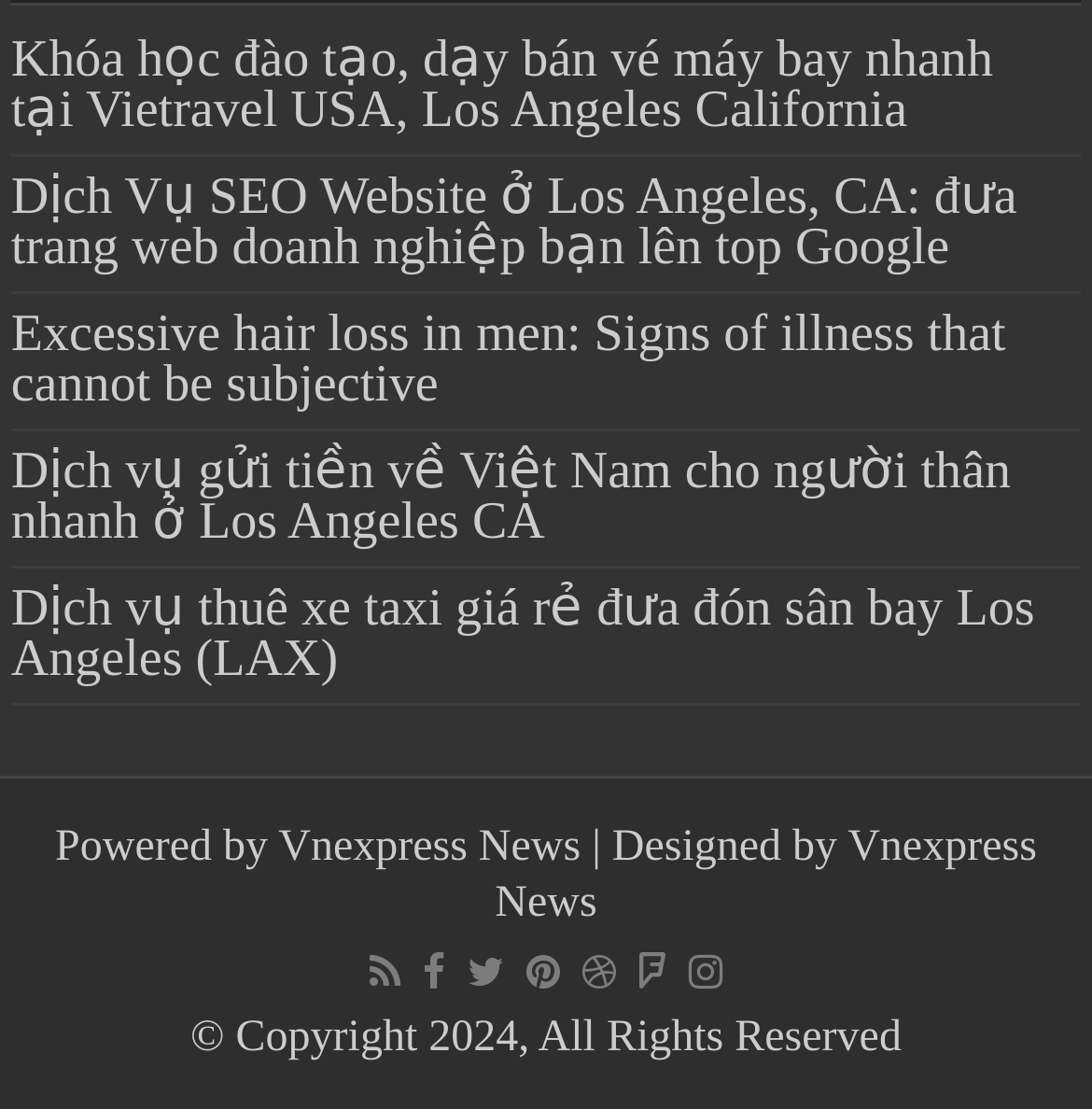How many links are there in the footer section?
Please use the visual content to give a single word or phrase answer.

5